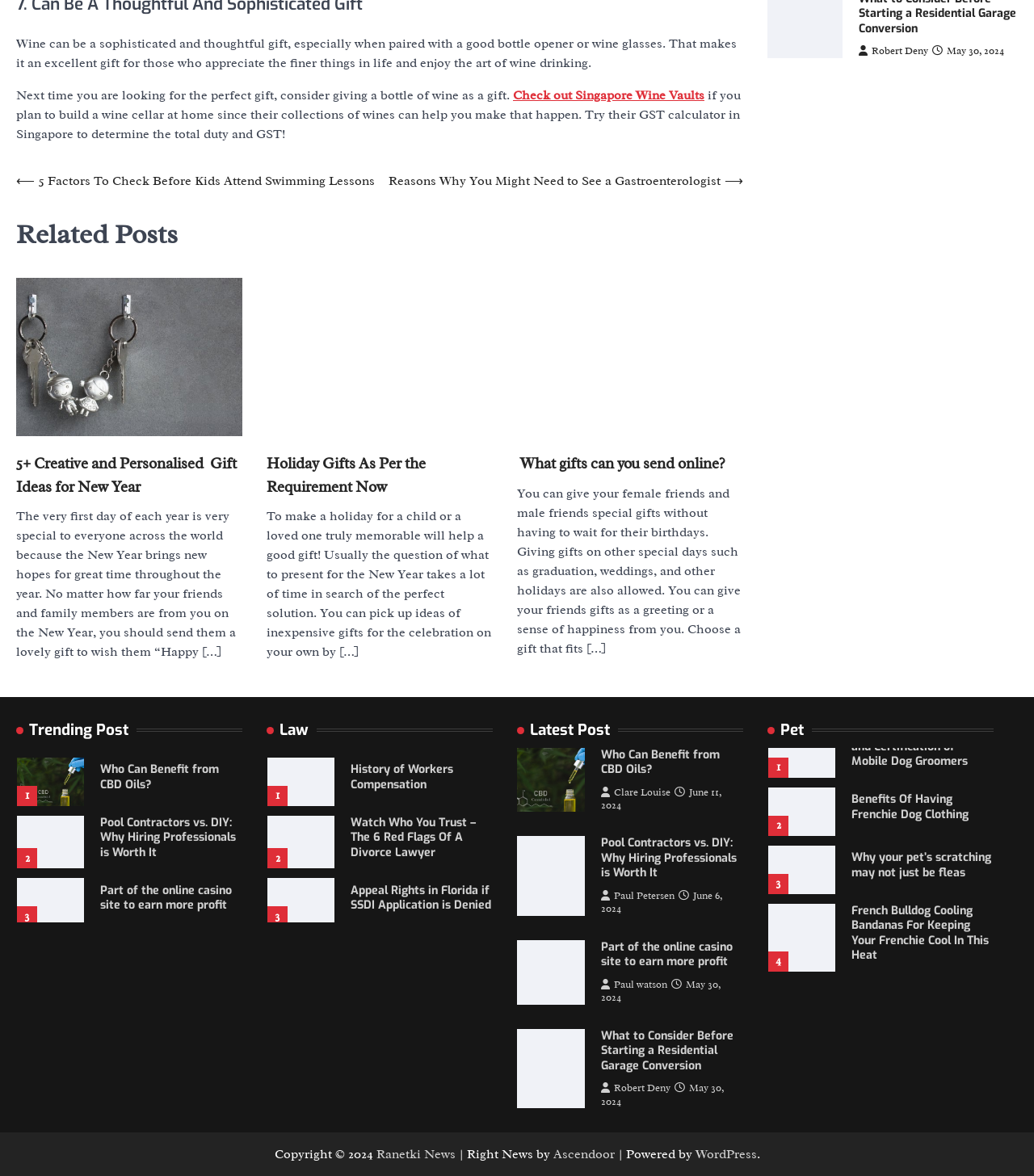Answer the question with a brief word or phrase:
Who wrote the post '5+ Creative and Personalised Gift Ideas for New Year'?

Not specified